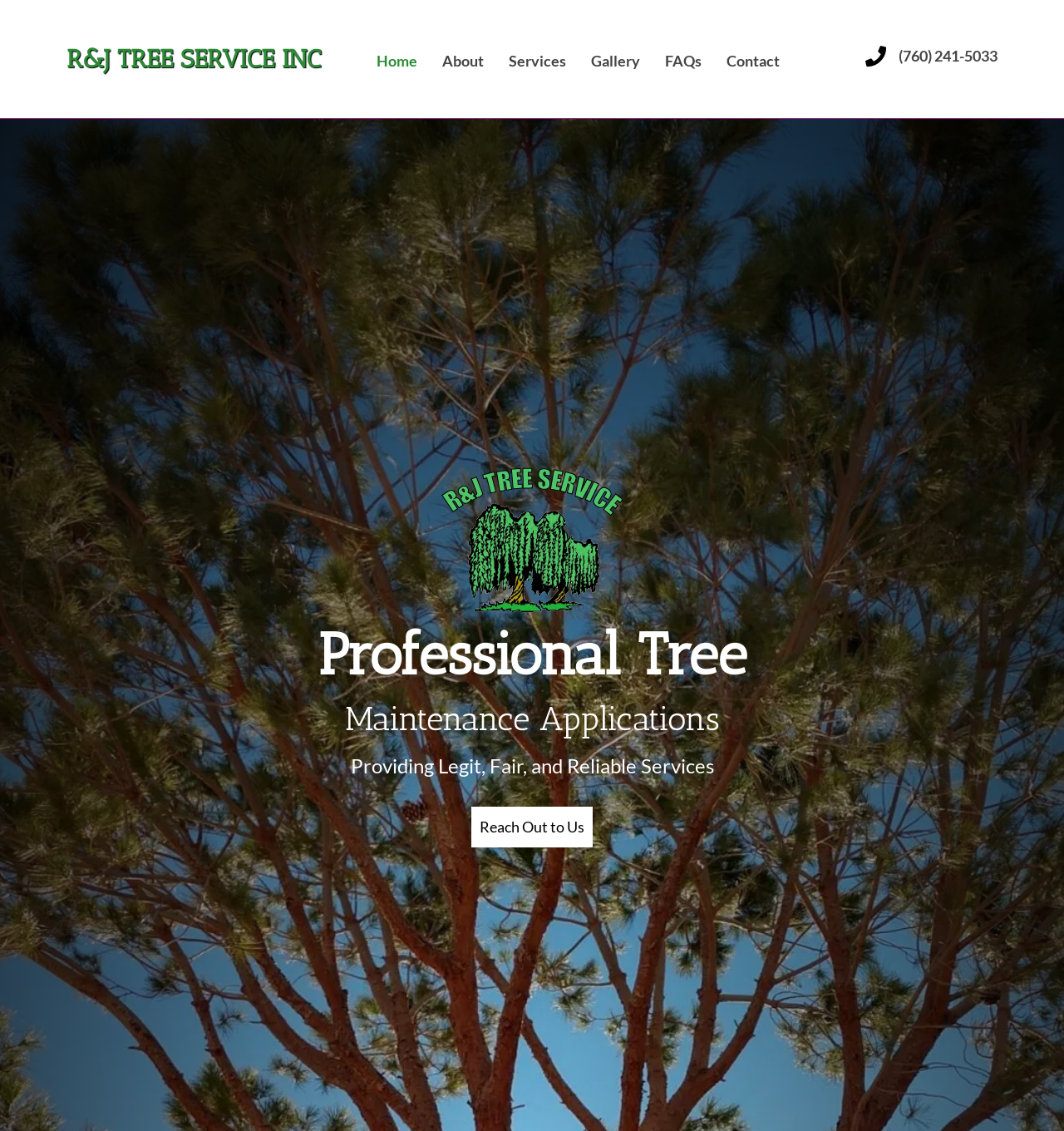What type of services does the company provide?
Based on the screenshot, answer the question with a single word or phrase.

Tree maintenance